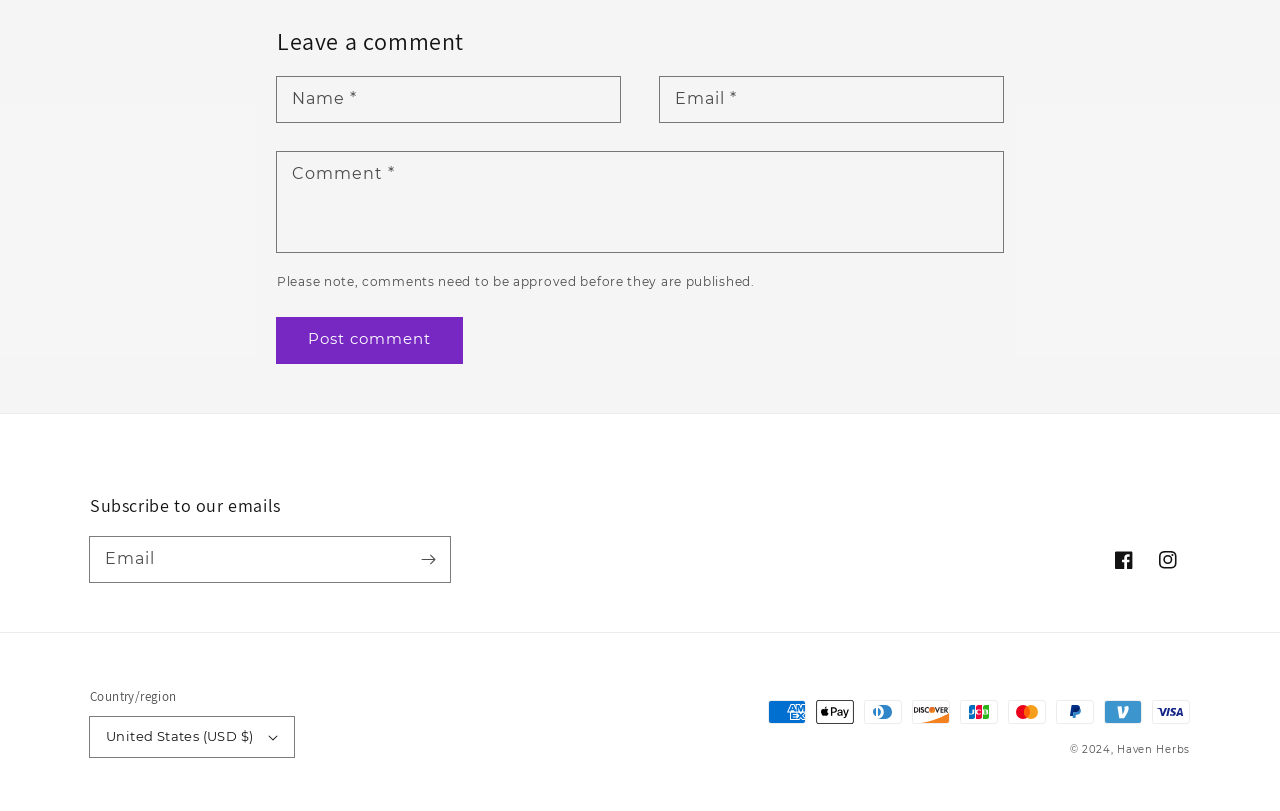What is the purpose of the first textbox?
Answer the question in a detailed and comprehensive manner.

The first textbox is labeled as 'Name' and is required, so it is likely used to enter the user's name when leaving a comment.